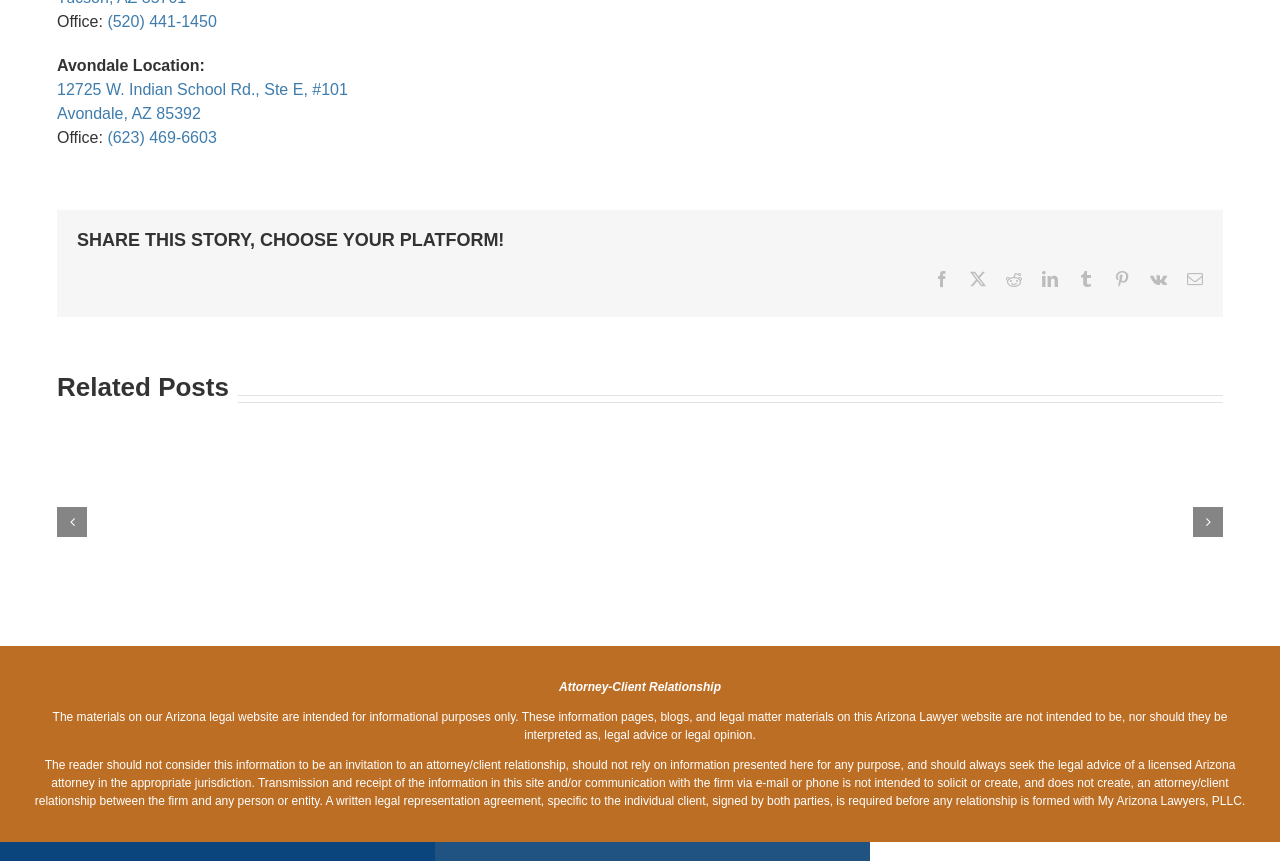What is the phone number of the Avondale location?
Refer to the image and give a detailed answer to the question.

I found the phone number by looking at the 'Avondale Location' section, where it lists the address and phone number. The phone number is (623) 469-6603.